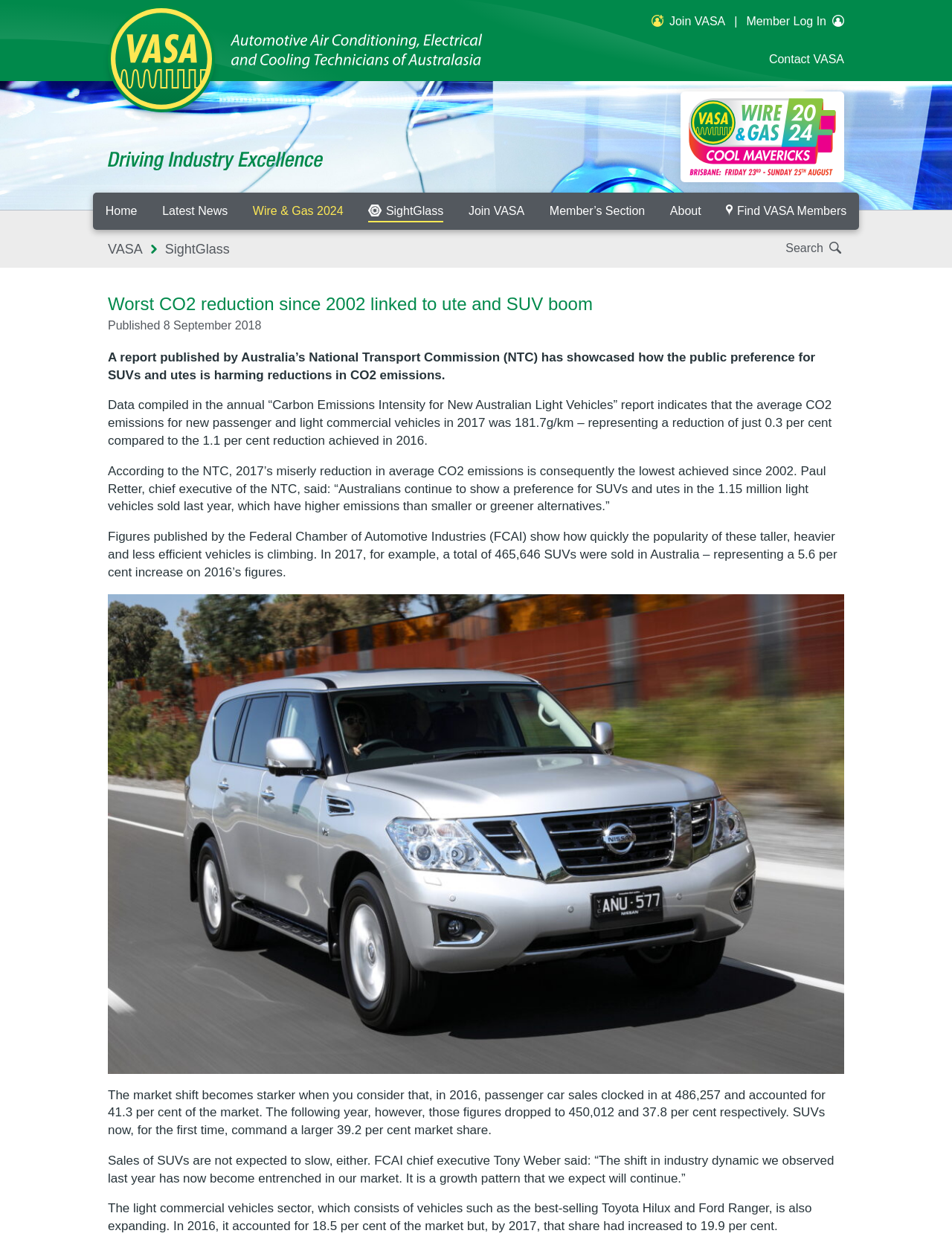Describe every aspect of the webpage in a detailed manner.

This webpage appears to be a news article from VASA (Automotive Air Conditioning, Electrical and Cooling Technicians of Australasia) about the worst CO2 reduction since 2002 linked to the increasing popularity of SUVs and utes. 

At the top of the page, there is a navigation menu with 9 links, including "Home", "Latest News", "Wire & Gas 2024", and "About". Below the navigation menu, there is a large image with the text "Driving Industry Excellence". 

On the left side of the page, there are several links, including "VASA", "Automotive Air Conditioning, Electrical and Cooling Technicians of Australasia", and "Join VASA". There is also a search button at the bottom of this section.

The main content of the page is an article with a heading "Worst CO2 reduction since 2002 linked to ute and SUV boom". The article is divided into several paragraphs, discussing how the public preference for SUVs and utes is harming reductions in CO2 emissions. There are also some statistics and quotes from the National Transport Commission (NTC) and the Federal Chamber of Automotive Industries (FCAI) about the increasing popularity of SUVs and utes.

On the right side of the page, there is a section with a link to "Wire & Gas 2024 - Brisbane - Friday 23rd to Sunday 25th August" and an image related to this event. 

At the bottom of the page, there are some links, including "Contact VASA", "Member Log In", and "Join VASA".